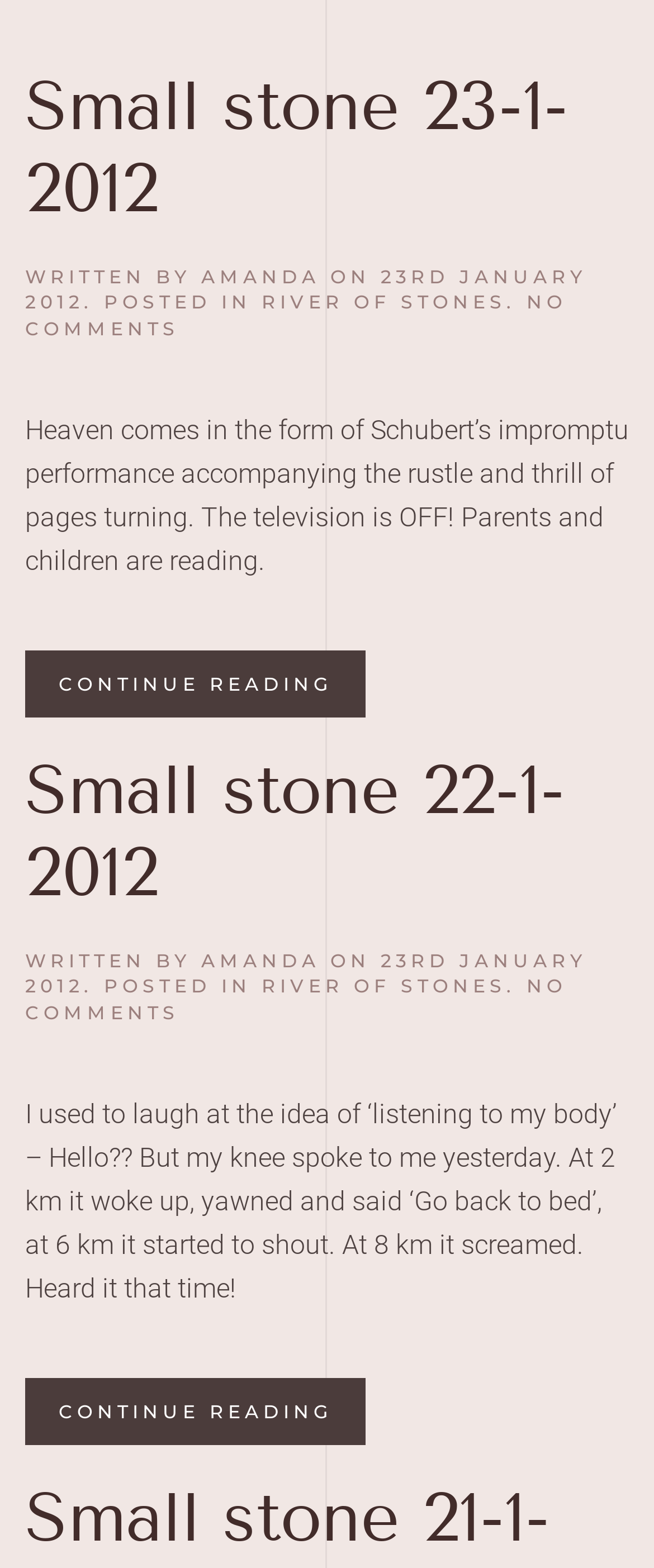Determine the bounding box coordinates of the clickable element necessary to fulfill the instruction: "Continue reading about Small stone 23-1-2012". Provide the coordinates as four float numbers within the 0 to 1 range, i.e., [left, top, right, bottom].

[0.038, 0.415, 0.559, 0.458]